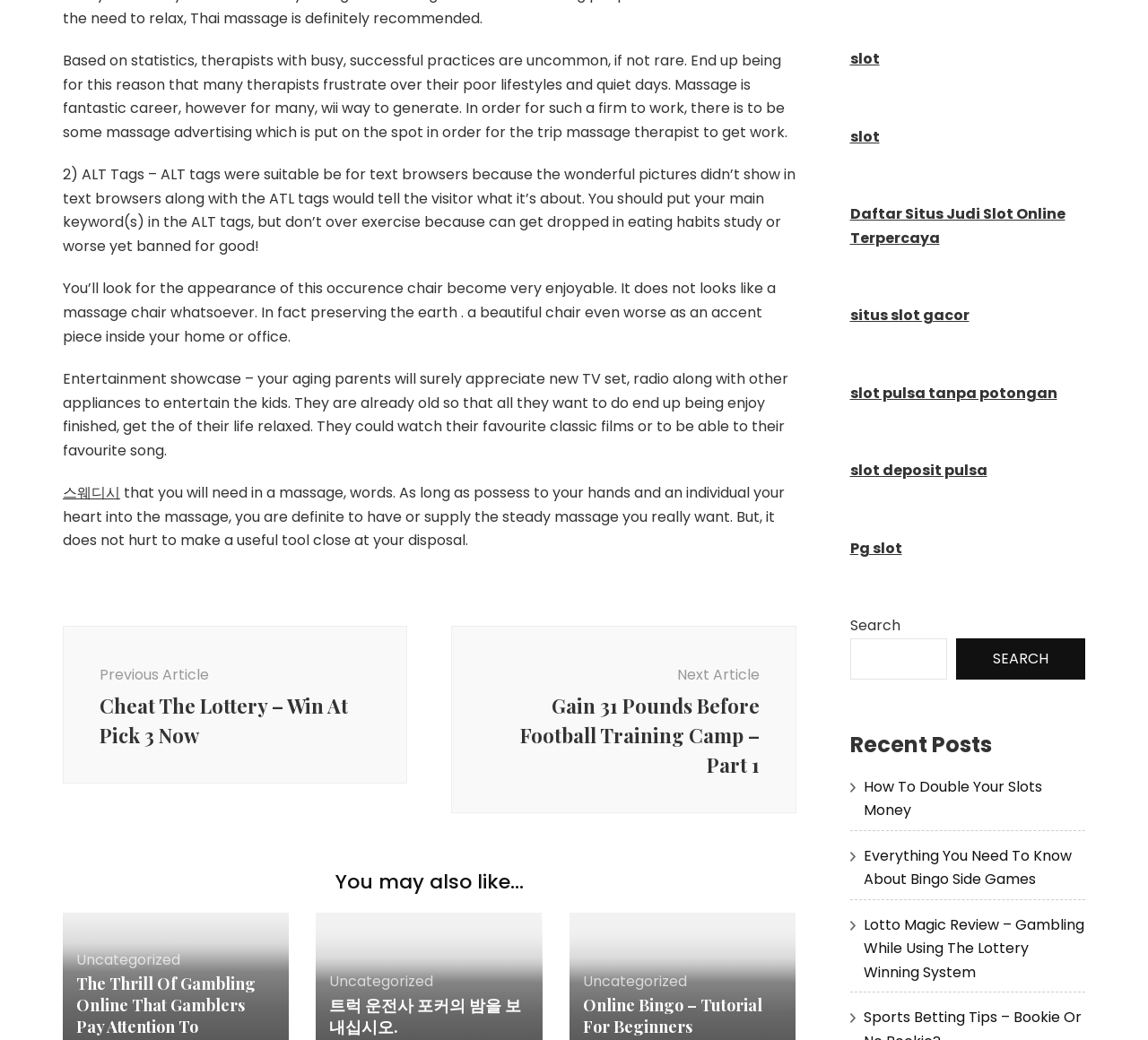Specify the bounding box coordinates of the element's region that should be clicked to achieve the following instruction: "Read the 'The Thrill Of Gambling Online That Gamblers Pay Attention To' article". The bounding box coordinates consist of four float numbers between 0 and 1, in the format [left, top, right, bottom].

[0.066, 0.935, 0.223, 0.997]